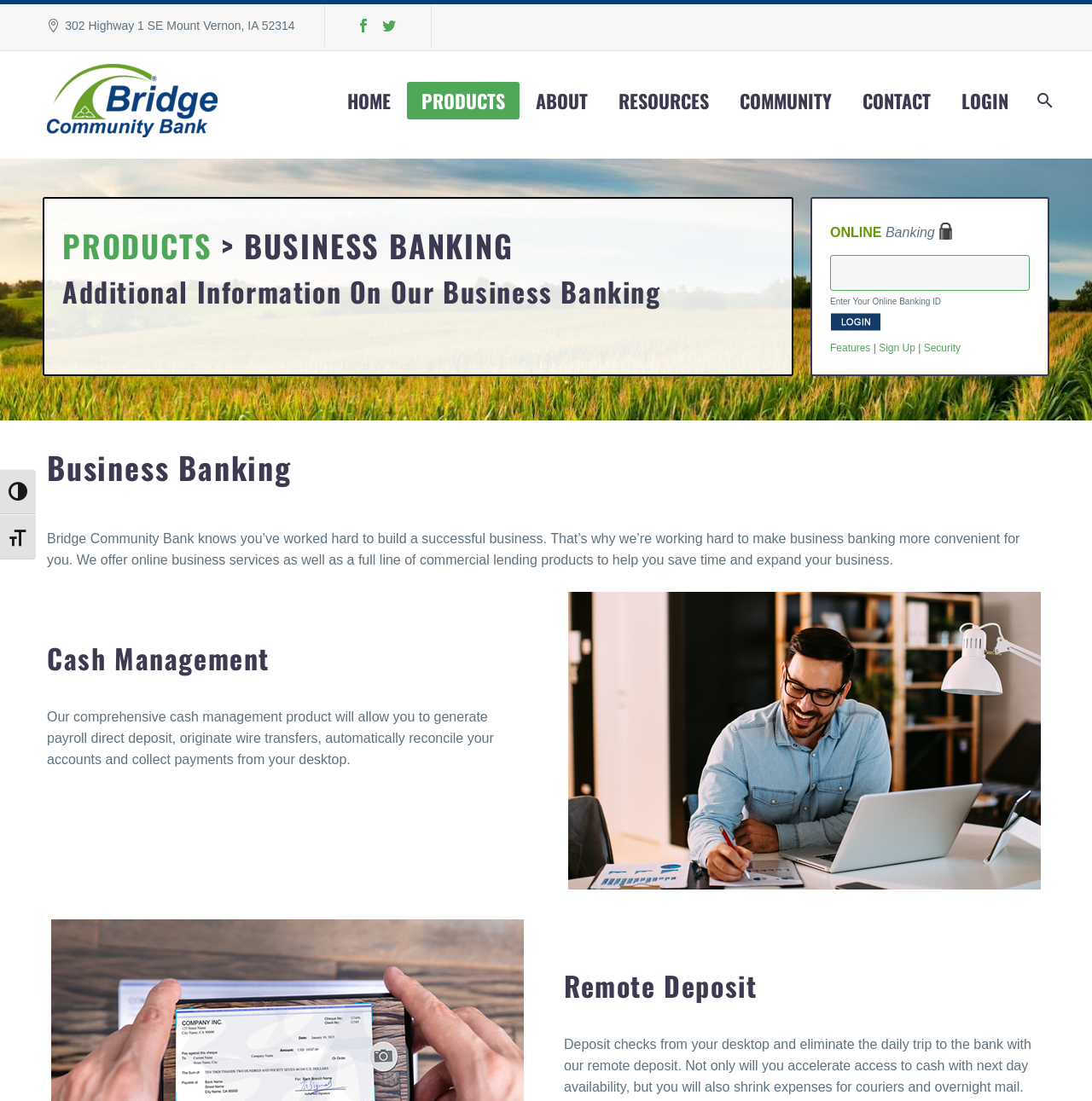Based on the element description: "Sign Up", identify the bounding box coordinates for this UI element. The coordinates must be four float numbers between 0 and 1, listed as [left, top, right, bottom].

[0.805, 0.311, 0.838, 0.321]